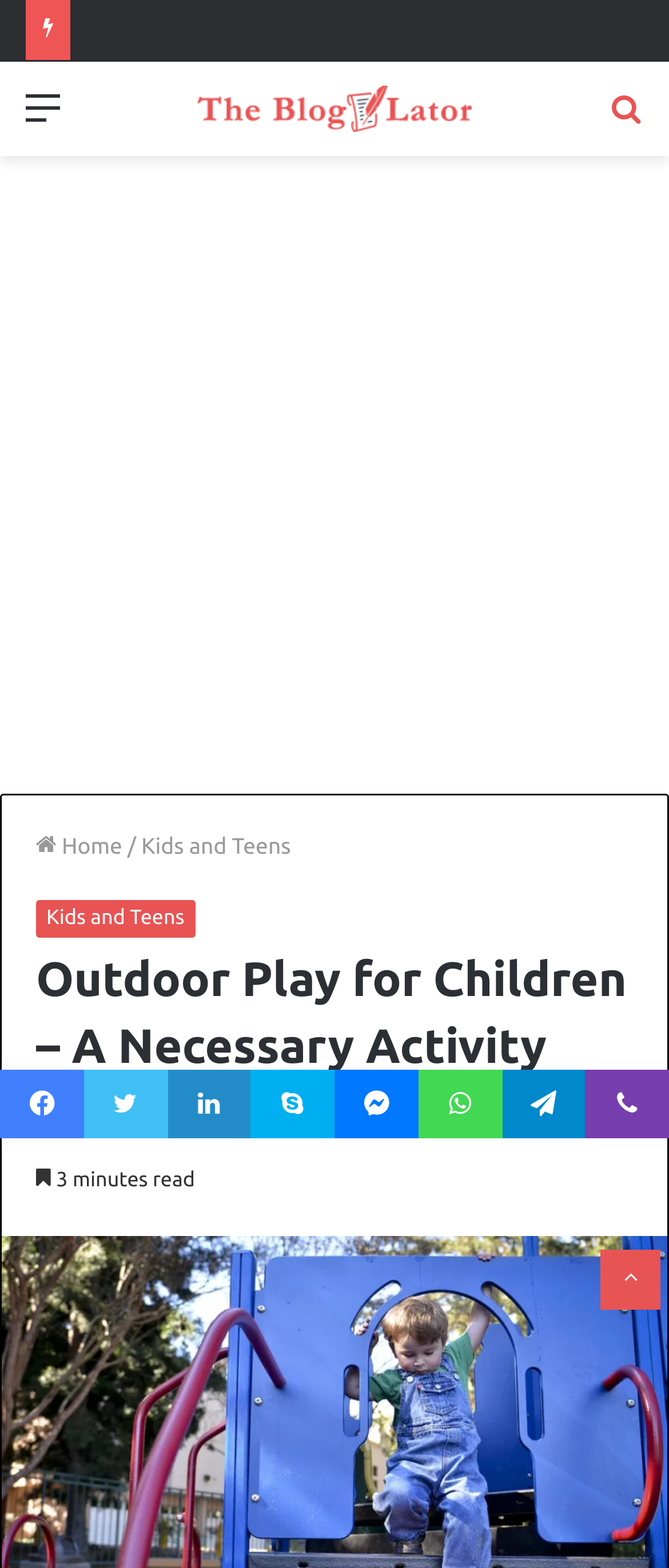Please answer the following question using a single word or phrase: What is the name of the blog?

The Blogulator